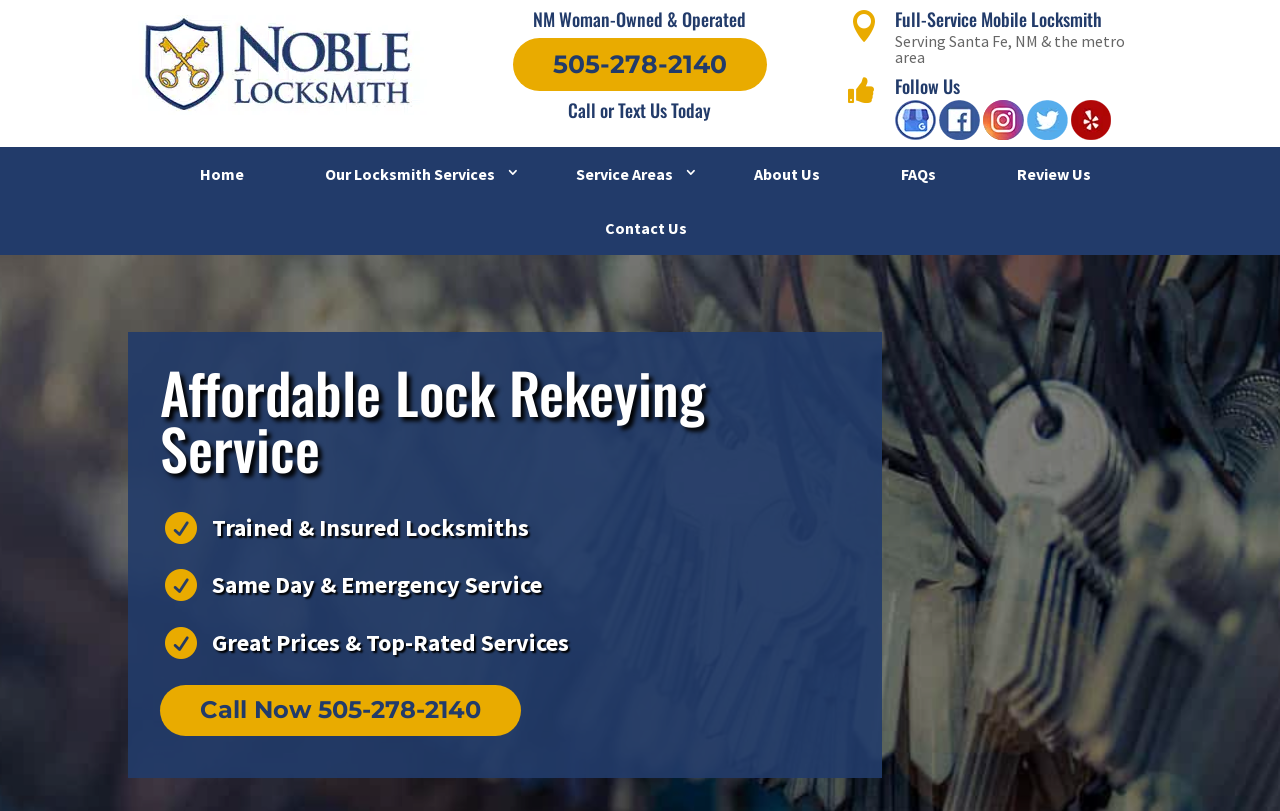Given the description of the UI element: "Contact Us", predict the bounding box coordinates in the form of [left, top, right, bottom], with each value being a float between 0 and 1.

[0.445, 0.248, 0.564, 0.314]